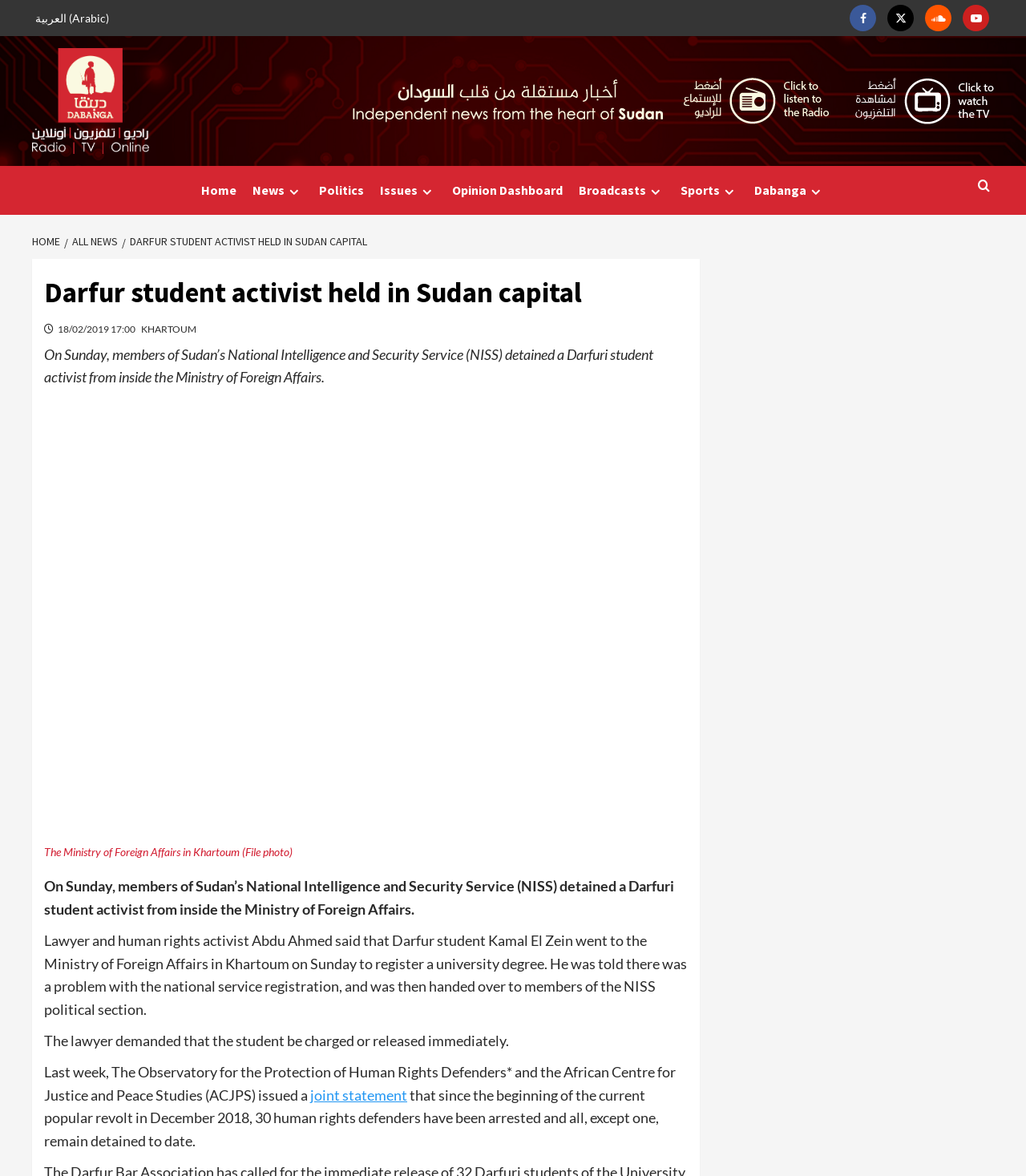Elaborate on the information and visuals displayed on the webpage.

The webpage is about a news article titled "Darfur student activist held in Sudan capital" from Dabanga Radio TV Online. At the top, there are several links to social media platforms, including Facebook, Twitter, Soundcloud, and Youtube, aligned horizontally. Below these links, there is a logo of Dabanga Radio TV Online, accompanied by a link to the website's homepage.

On the left side, there is a navigation menu with links to different sections, including Home, News, Politics, Issues, Opinion Dashboard, Broadcasts, Sports, and Dabanga. Each of these links has an icon next to it.

The main content of the webpage is the news article, which is divided into several sections. The article's title, "Darfur student activist held in Sudan capital", is displayed prominently at the top, followed by the date and location of the article, "18/02/2019 17:00" and "KHARTOUM", respectively.

The article's content is presented in a series of paragraphs, describing the detention of a Darfuri student activist by Sudan's National Intelligence and Security Service (NISS) and the subsequent demands for his release by a lawyer and human rights activist. There is also a quote from a joint statement issued by The Observatory for the Protection of Human Rights Defenders and the African Centre for Justice and Peace Studies, highlighting the arrest of 30 human rights defenders since the beginning of the popular revolt in December 2018.

Throughout the article, there are several images, including a photo of the Ministry of Foreign Affairs in Khartoum, which is mentioned in the article. At the bottom of the page, there is a breadcrumbs navigation menu, showing the path to the current article, with links to the homepage, all news, and the article's title.